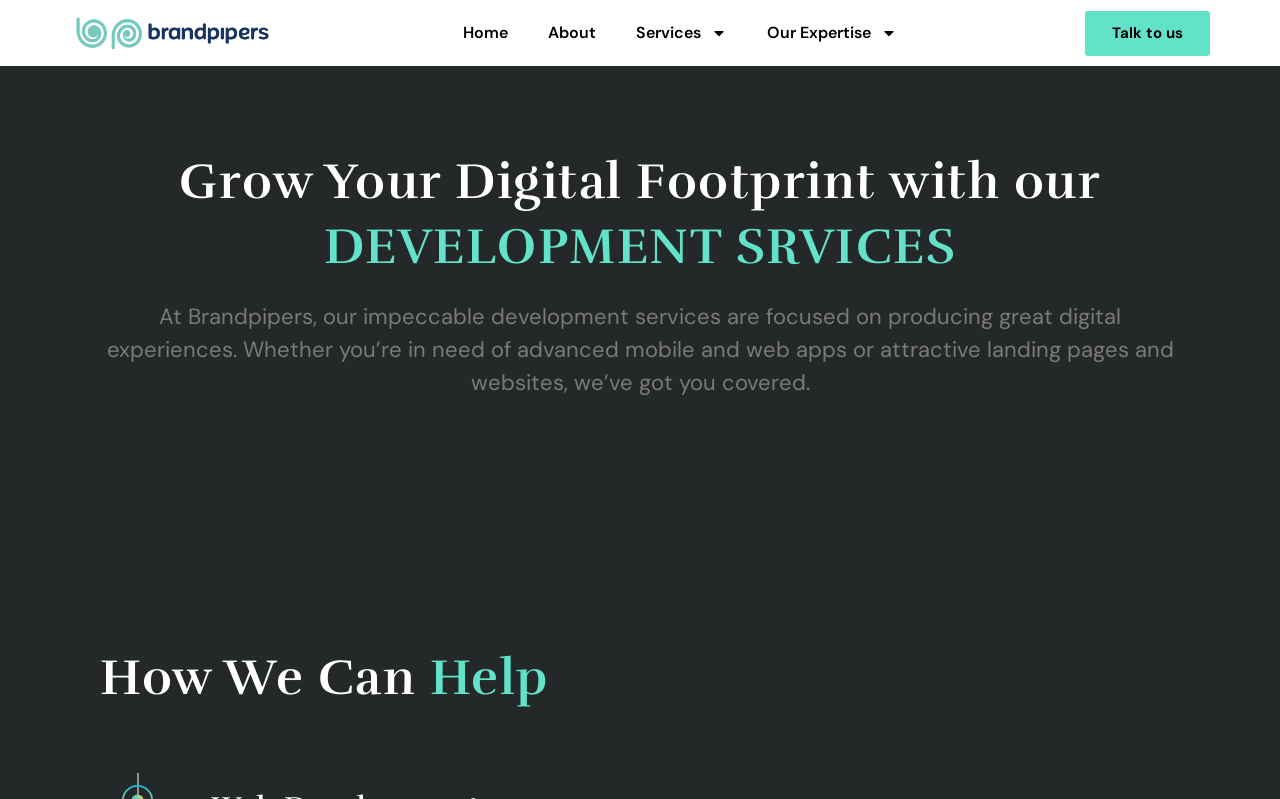What is the purpose of the 'Talk to us' link?
Examine the image closely and answer the question with as much detail as possible.

The 'Talk to us' link is likely intended for users to contact the company, as it is a call-to-action element placed prominently in the top navigation bar, suggesting that users can reach out to the company for inquiries or discussions.